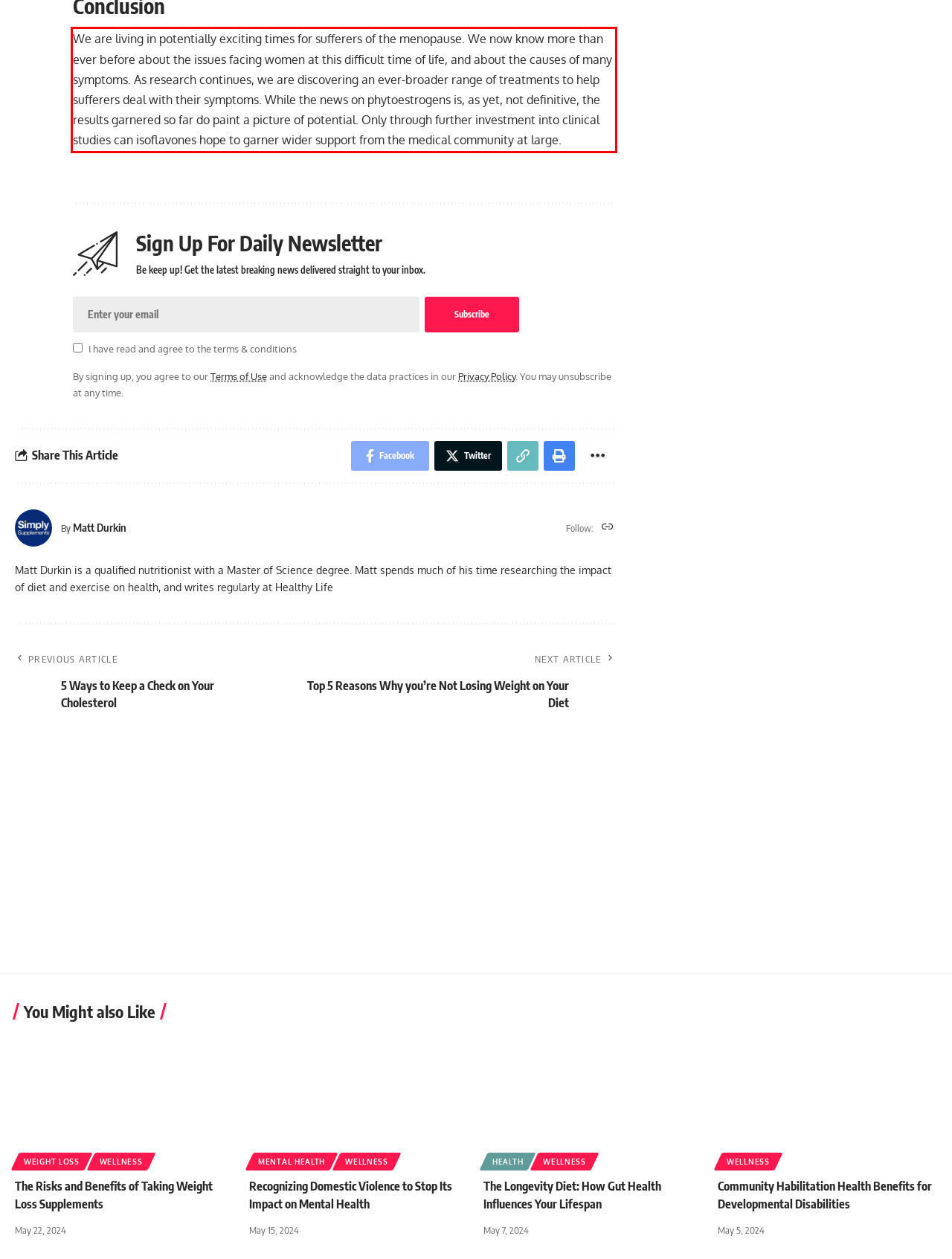Within the screenshot of a webpage, identify the red bounding box and perform OCR to capture the text content it contains.

We are living in potentially exciting times for sufferers of the menopause. We now know more than ever before about the issues facing women at this difficult time of life, and about the causes of many symptoms. As research continues, we are discovering an ever-broader range of treatments to help sufferers deal with their symptoms. While the news on phytoestrogens is, as yet, not definitive, the results garnered so far do paint a picture of potential. Only through further investment into clinical studies can isoflavones hope to garner wider support from the medical community at large.